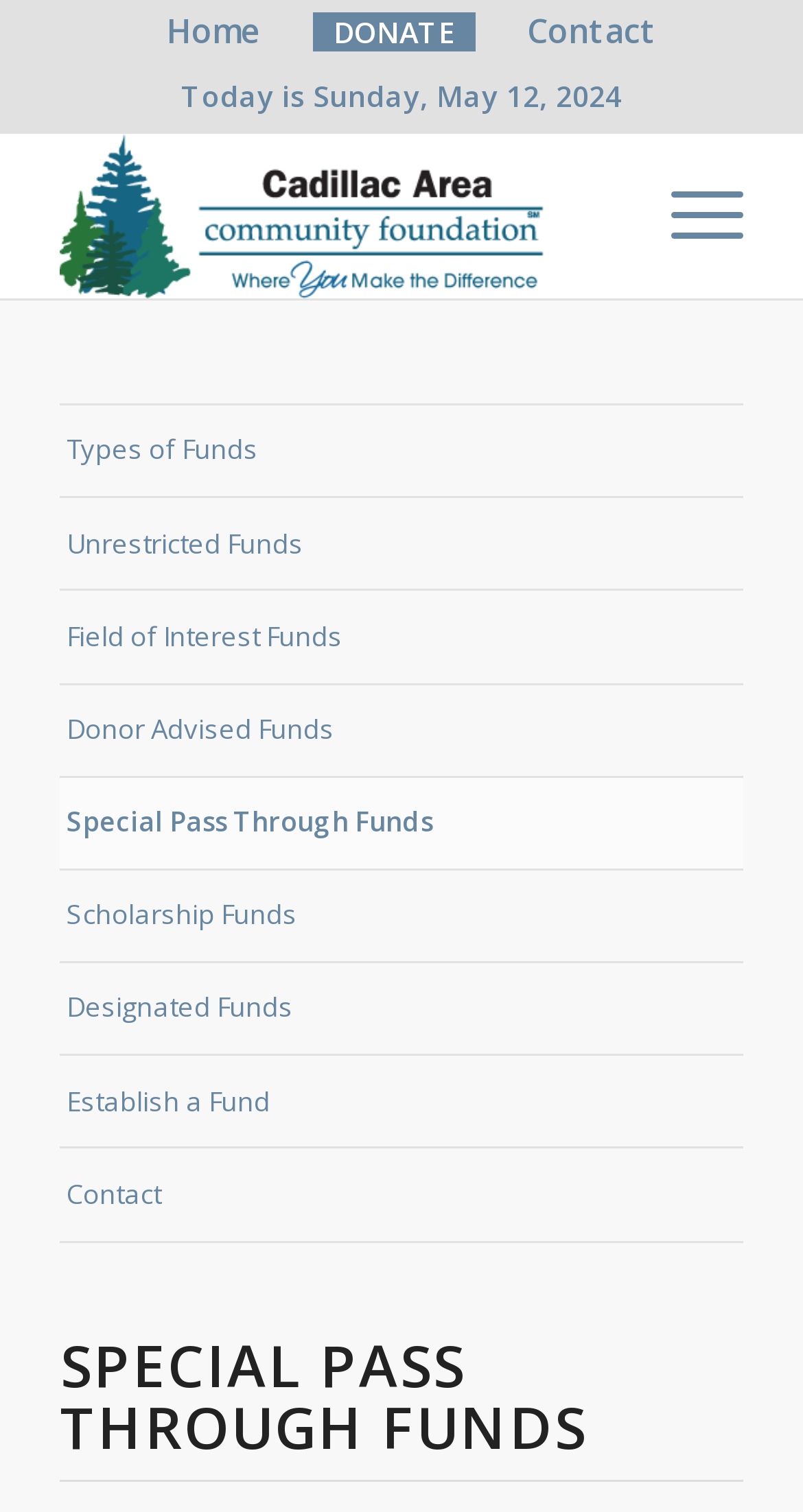From the image, can you give a detailed response to the question below:
How many menu items are there?

I counted the menu items in the vertical menu, which are 'Home', 'DONATE', and 'Contact'.